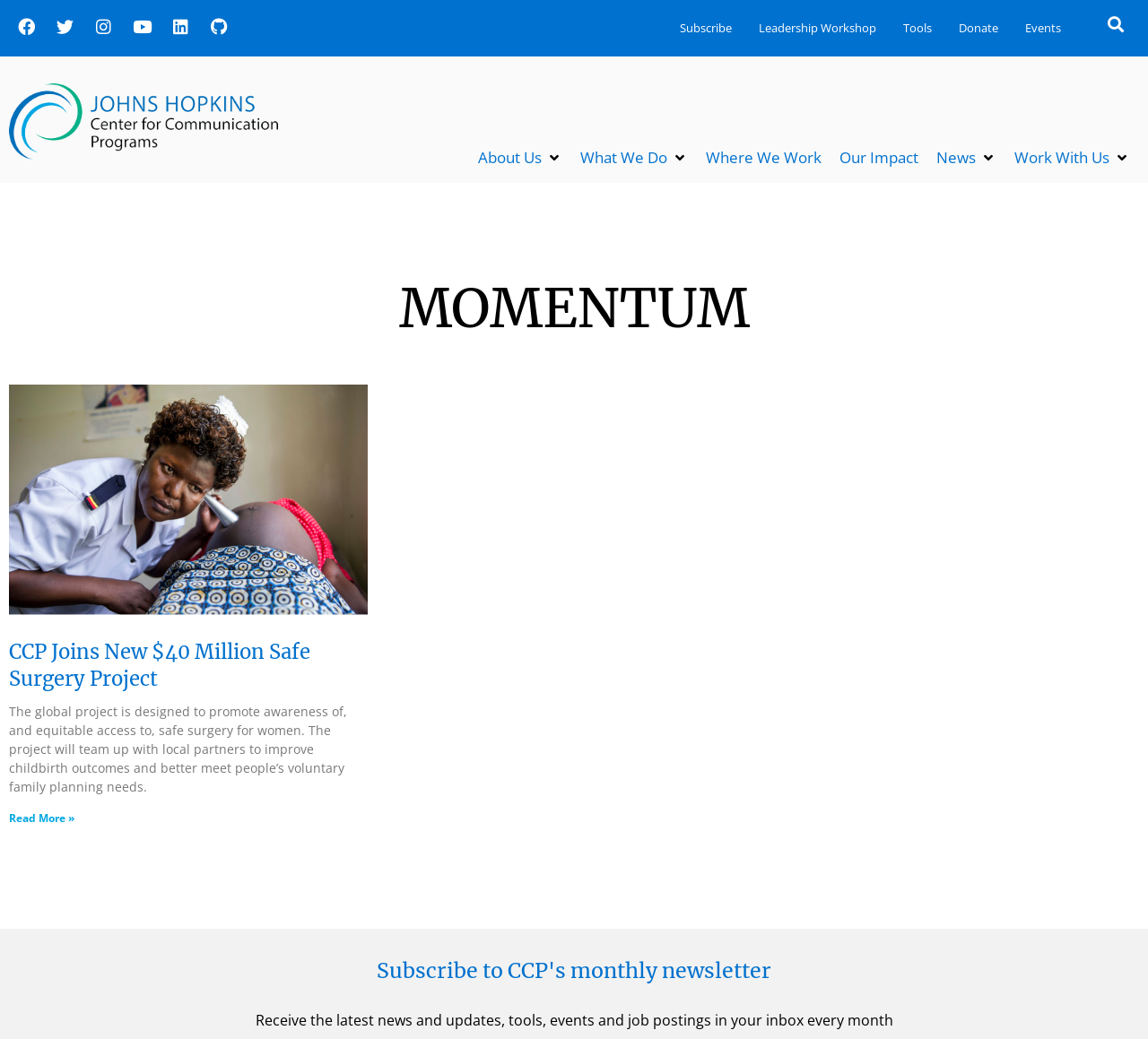Locate the bounding box coordinates of the region to be clicked to comply with the following instruction: "Learn about What We Do". The coordinates must be four float numbers between 0 and 1, in the form [left, top, right, bottom].

[0.505, 0.14, 0.581, 0.163]